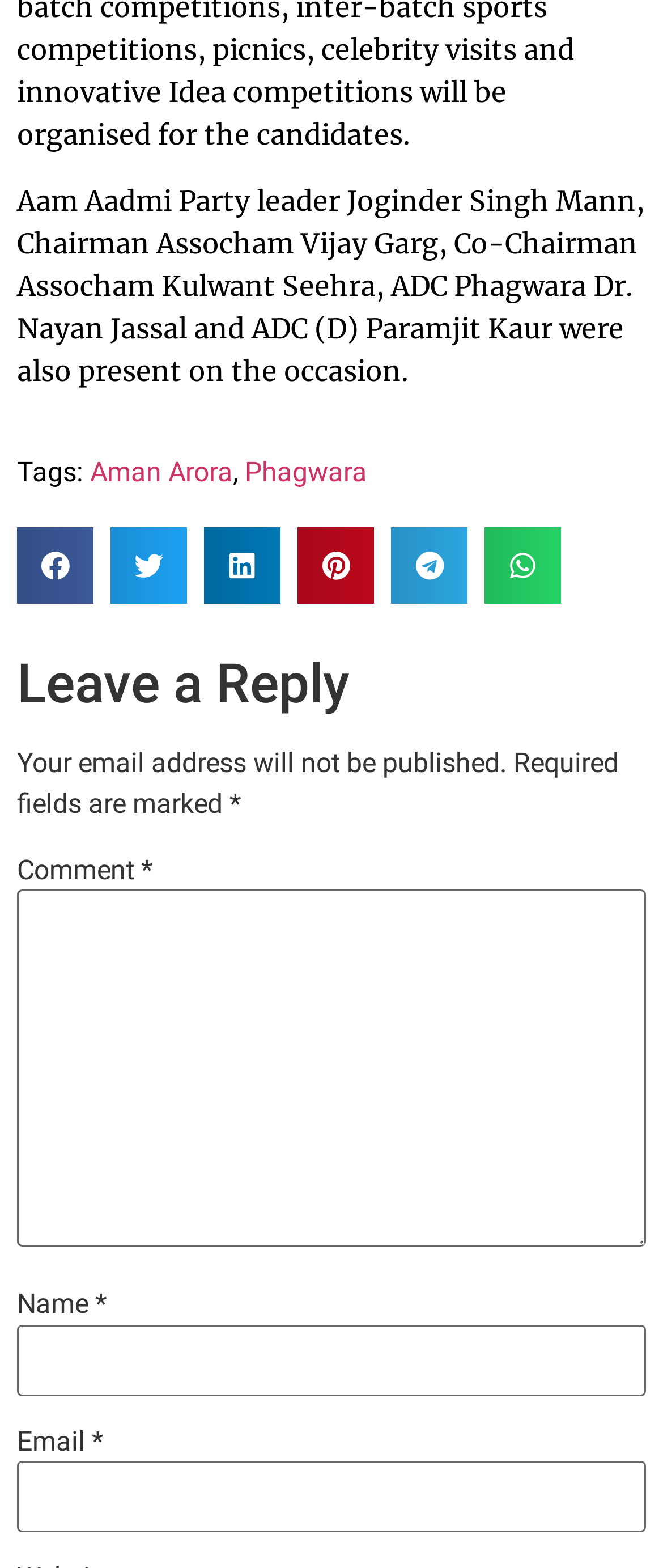Please provide the bounding box coordinate of the region that matches the element description: parent_node: Name * name="author". Coordinates should be in the format (top-left x, top-left y, bottom-right x, bottom-right y) and all values should be between 0 and 1.

[0.026, 0.845, 0.974, 0.89]